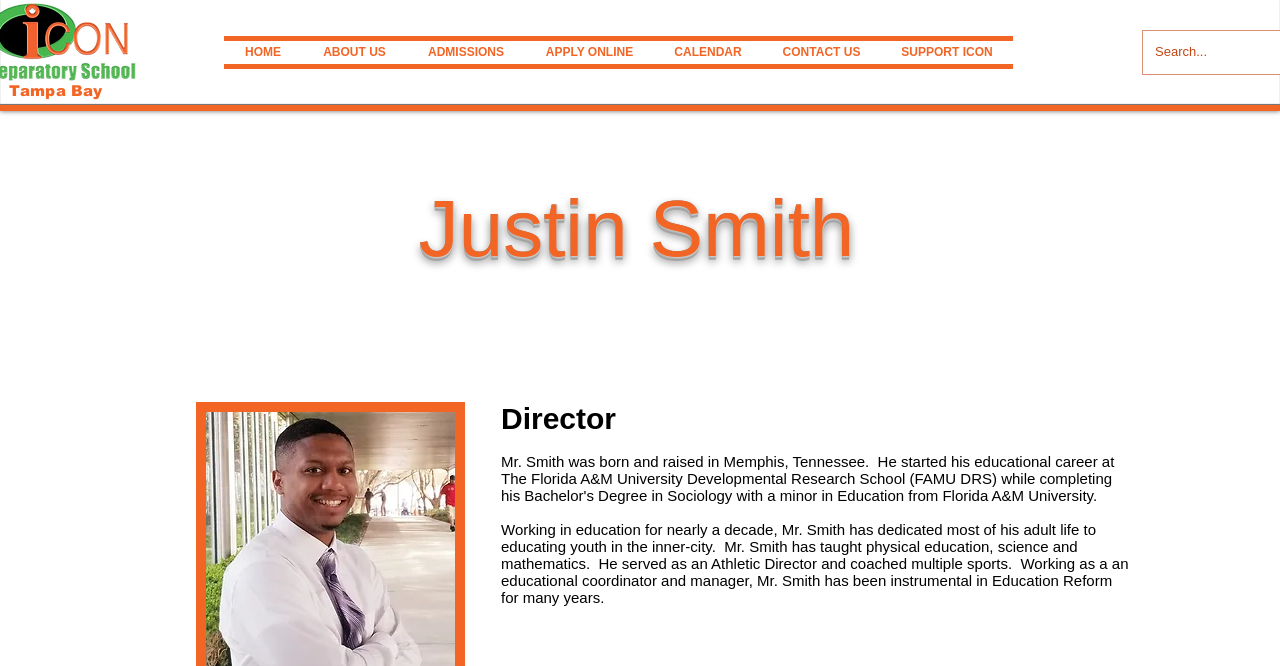Find and indicate the bounding box coordinates of the region you should select to follow the given instruction: "view calendar".

[0.511, 0.062, 0.595, 0.096]